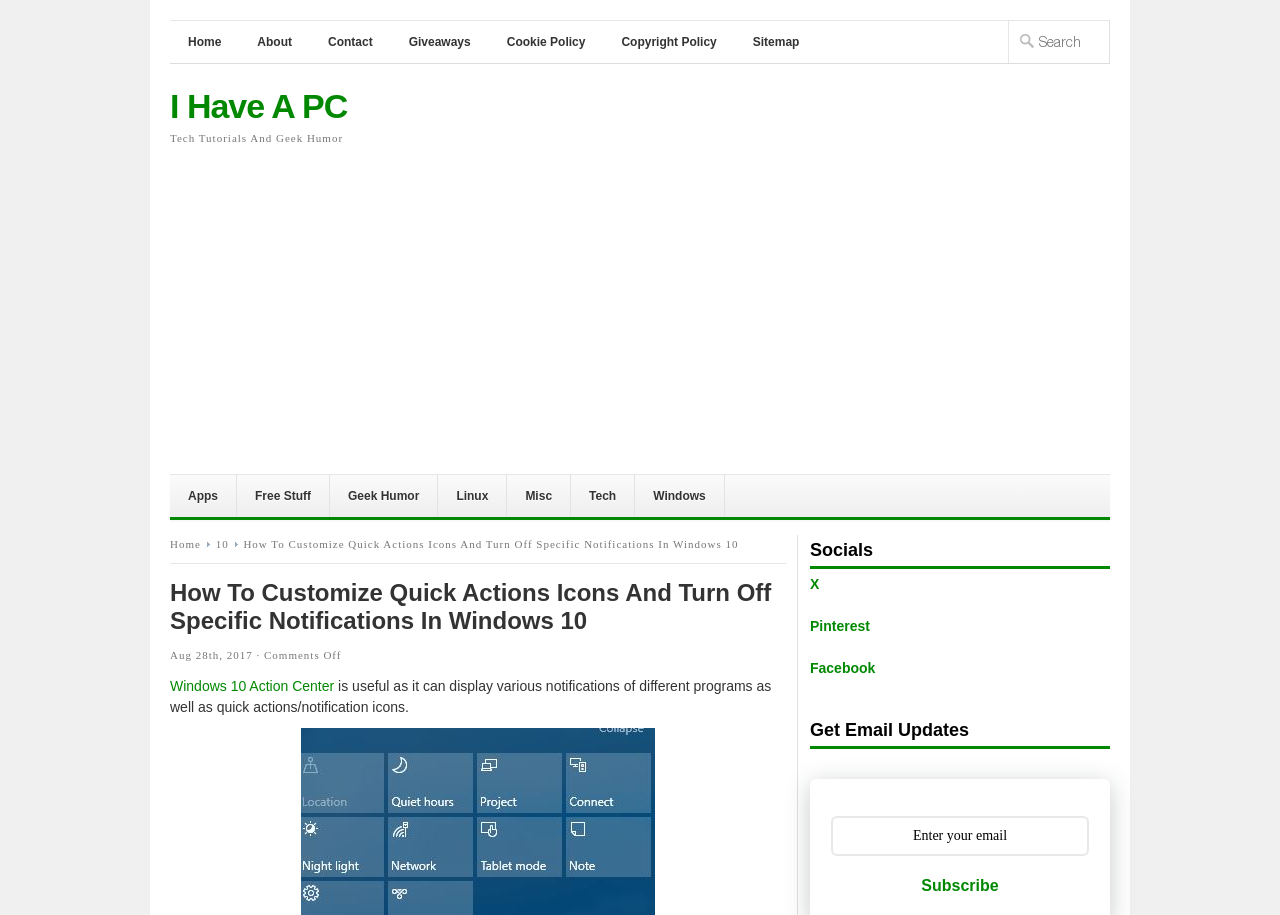Please look at the image and answer the question with a detailed explanation: What is the website's name?

The website's name can be found in the heading element with the text 'I Have A PC' at the top of the webpage.